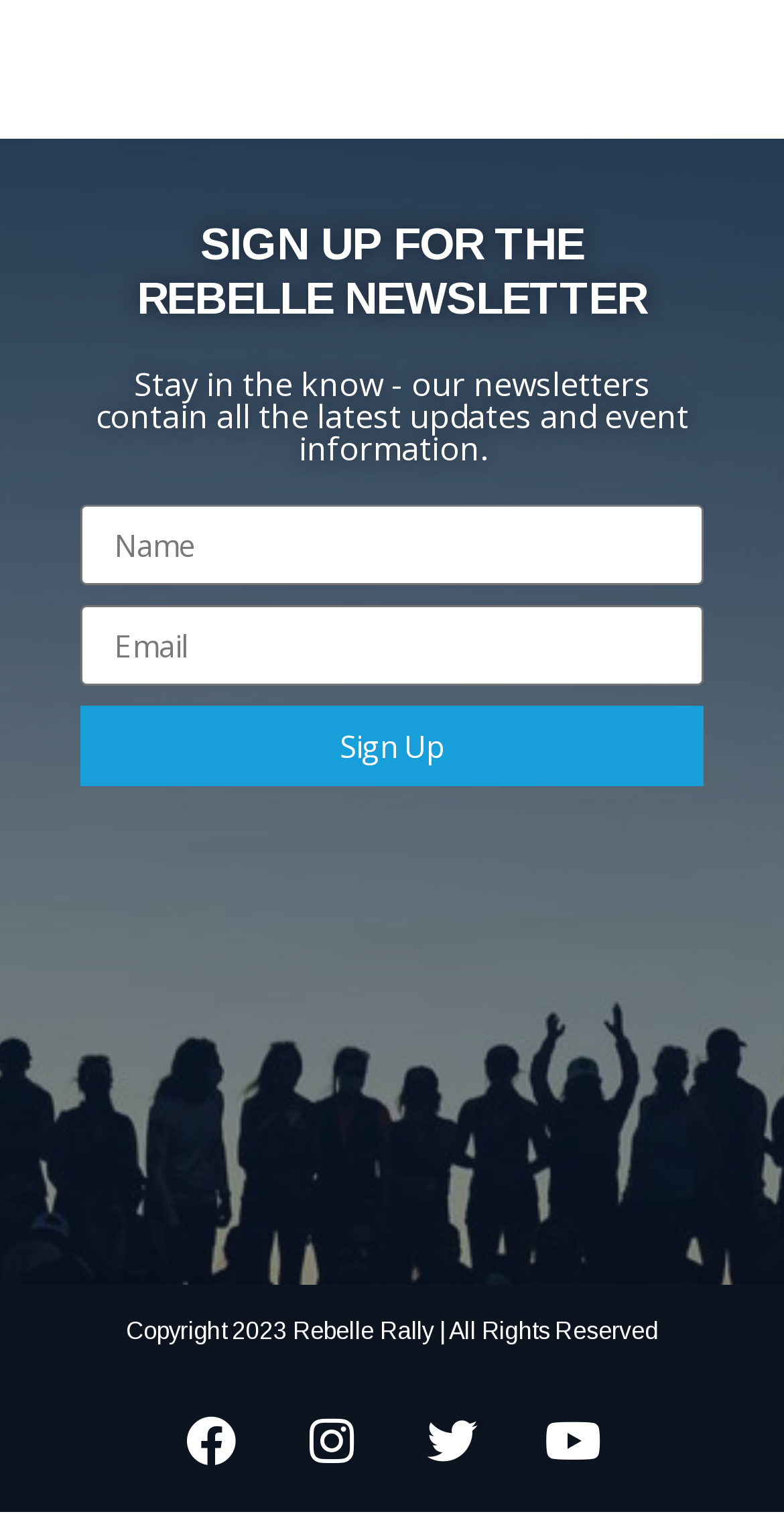What is required to sign up for the newsletter?
Based on the screenshot, provide your answer in one word or phrase.

Email